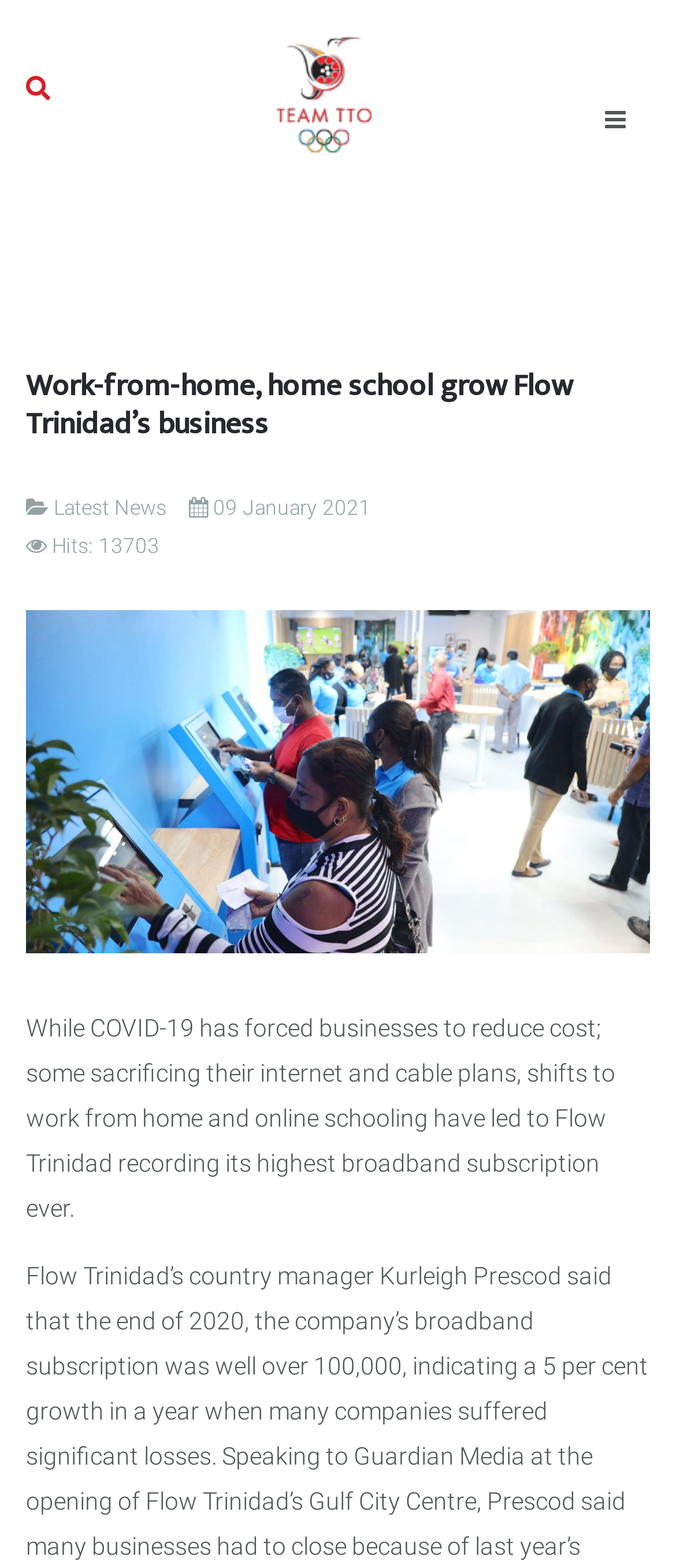Give a one-word or one-phrase response to the question: 
What is the number of hits on the news article?

13703